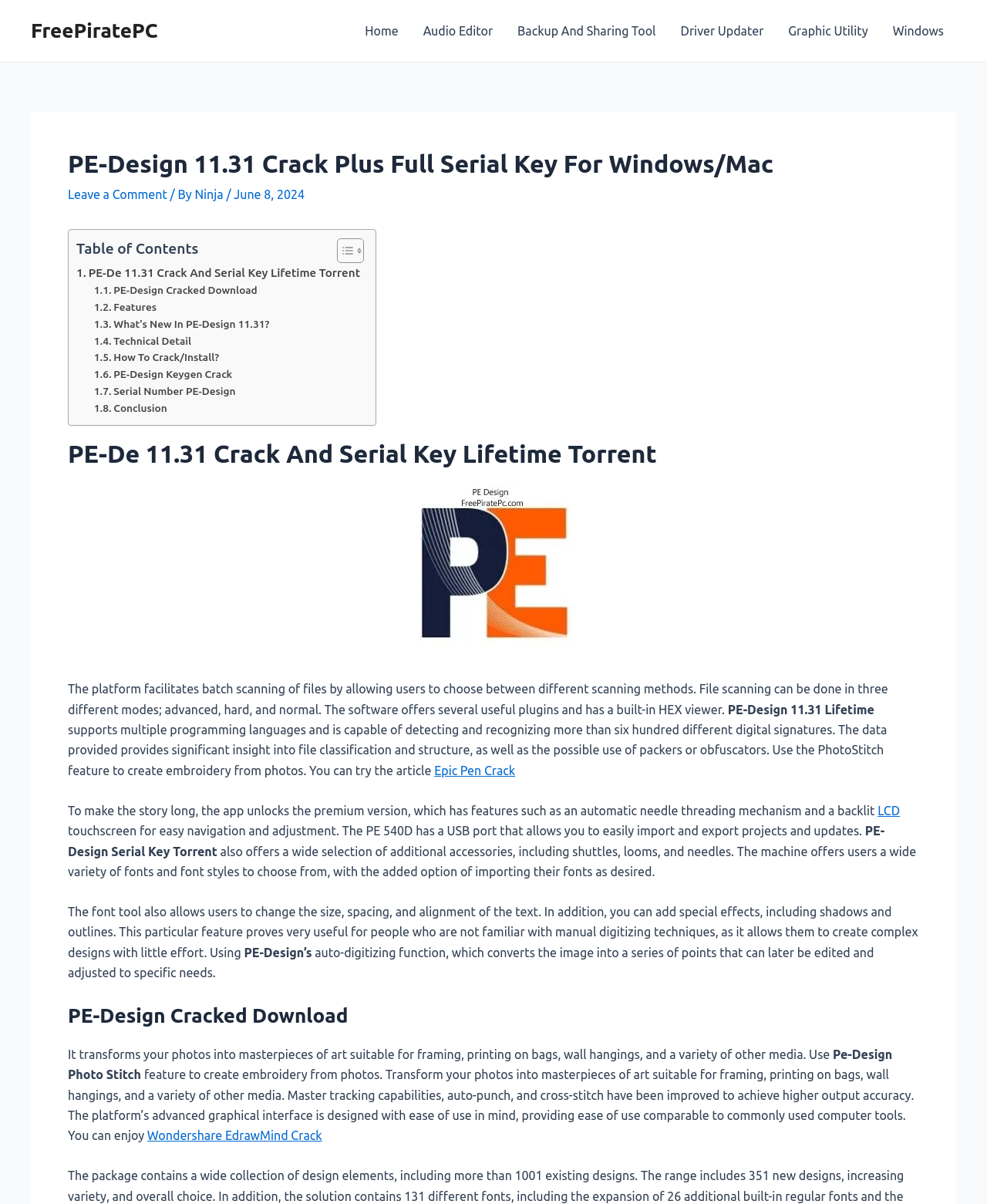Please locate the bounding box coordinates of the region I need to click to follow this instruction: "Click on the 'Wondershare EdrawMind Crack' link".

[0.149, 0.937, 0.326, 0.949]